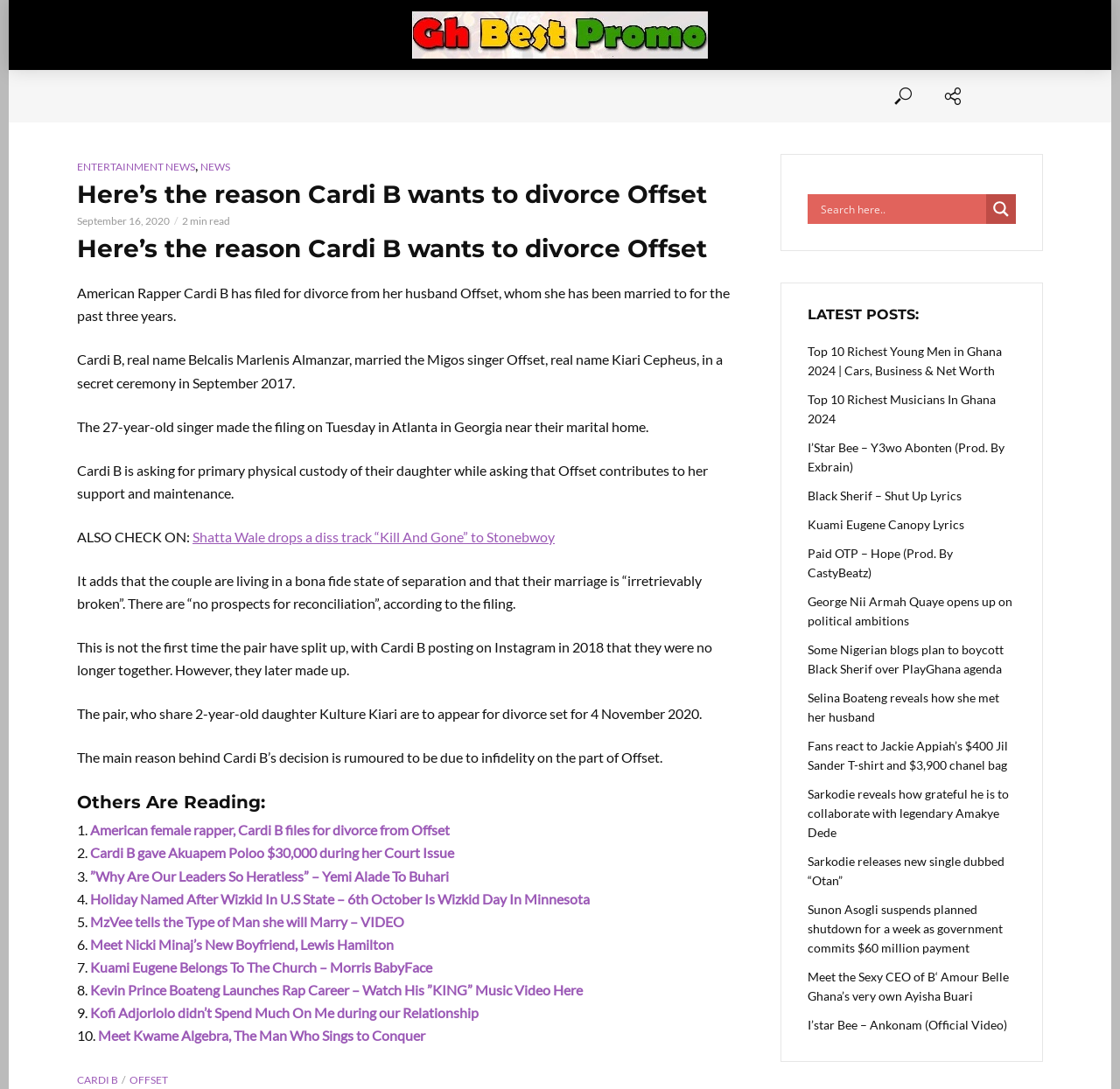Determine the bounding box coordinates for the area that needs to be clicked to fulfill this task: "Click on the 'HOME' link". The coordinates must be given as four float numbers between 0 and 1, i.e., [left, top, right, bottom].

[0.129, 0.064, 0.186, 0.112]